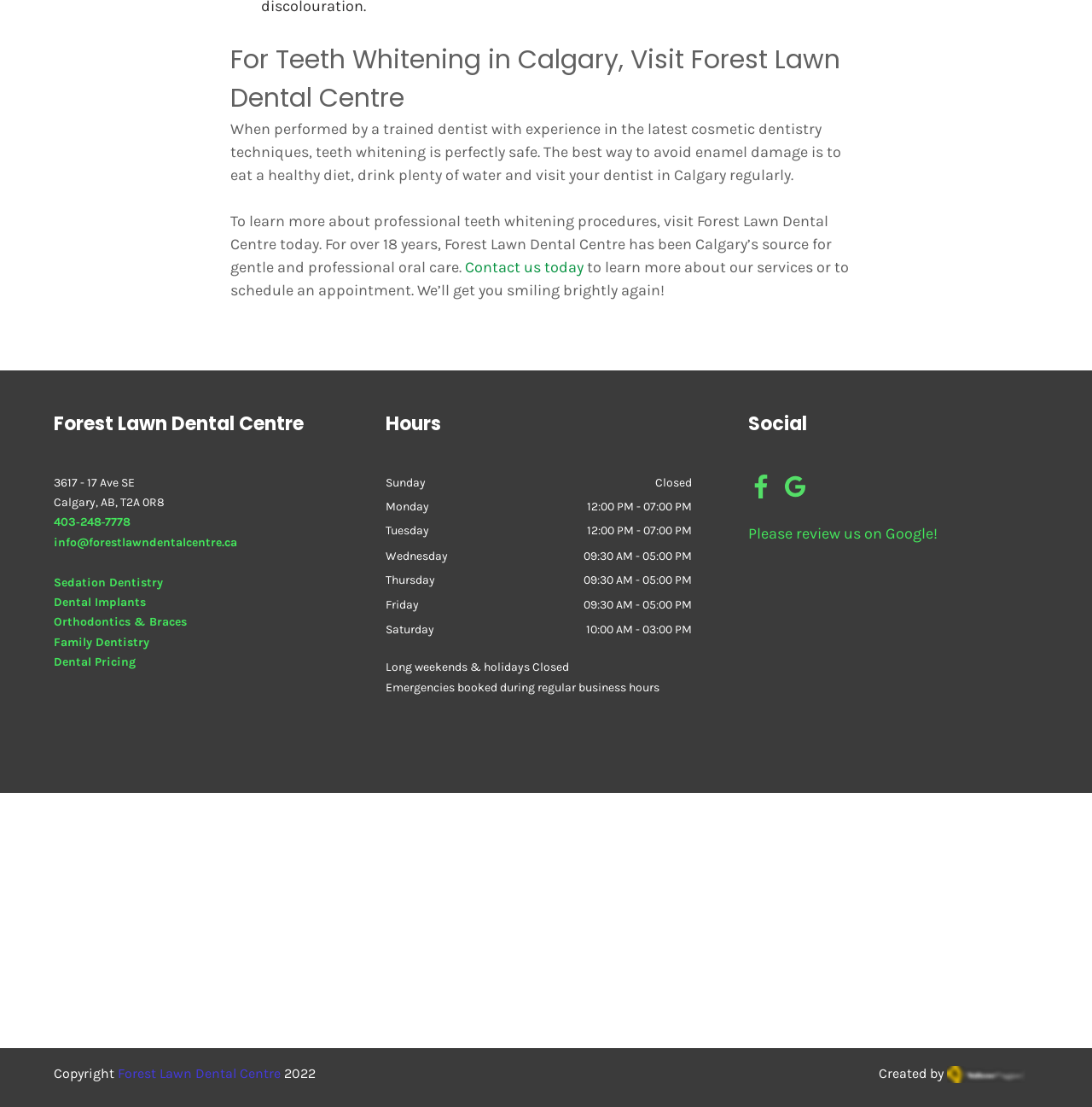Could you highlight the region that needs to be clicked to execute the instruction: "Contact us today"?

[0.426, 0.233, 0.534, 0.25]